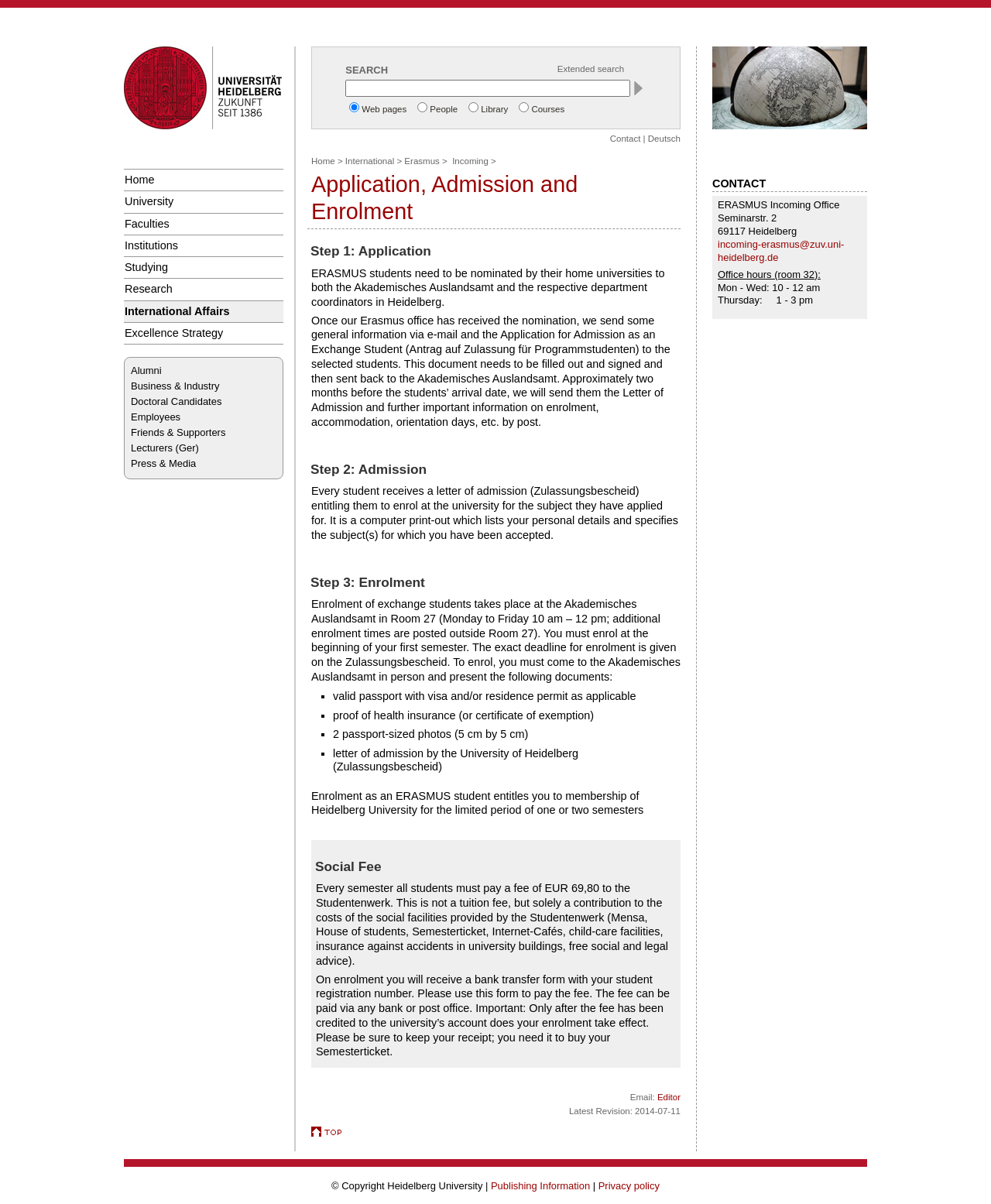Locate the bounding box coordinates of the area that needs to be clicked to fulfill the following instruction: "Click the 'Home' link". The coordinates should be in the format of four float numbers between 0 and 1, namely [left, top, right, bottom].

[0.125, 0.14, 0.286, 0.159]